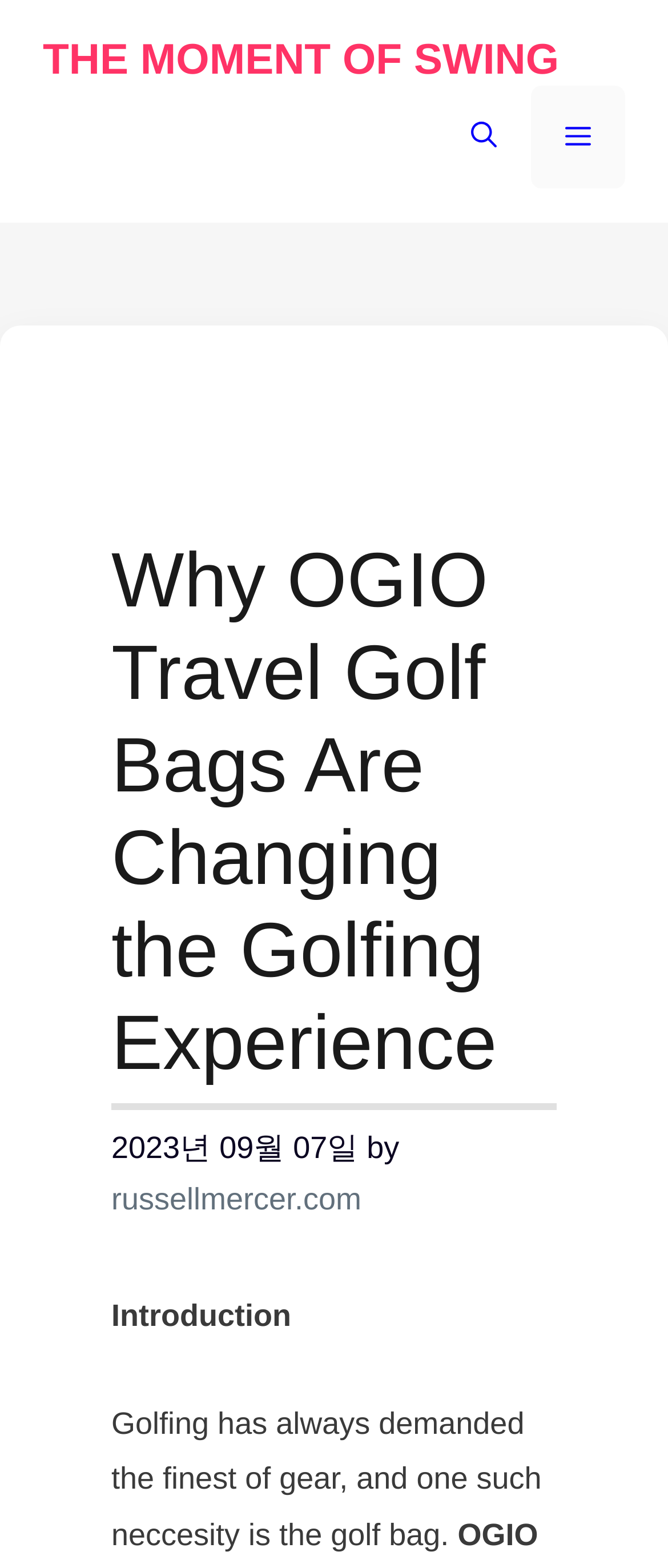Present a detailed account of what is displayed on the webpage.

The webpage is about OGIO travel golf bags and their impact on the golfing experience. At the top of the page, there is a banner with the site's name. Below the banner, there is a navigation section with a mobile toggle button, a link to open a search bar, and a menu button that expands to reveal the primary menu.

To the right of the navigation section, there is a header area with a heading that reads "Why OGIO Travel Golf Bags Are Changing the Golfing Experience". Below the heading, there is a time stamp indicating the date "2023년 09월 07일" and a byline with the author's name "russellmercer.com".

The main content of the page starts with an introduction, which is divided into three paragraphs. The first paragraph is titled "Introduction" and discusses the importance of high-quality gear in golfing, specifically highlighting the need for a good golf bag. The second paragraph is not explicitly titled but continues the discussion on golfing gear. The third paragraph mentions "OGIO" and appears to be a continuation of the discussion on golf bags.

There are no images on the page. The overall layout is organized, with clear headings and concise text.